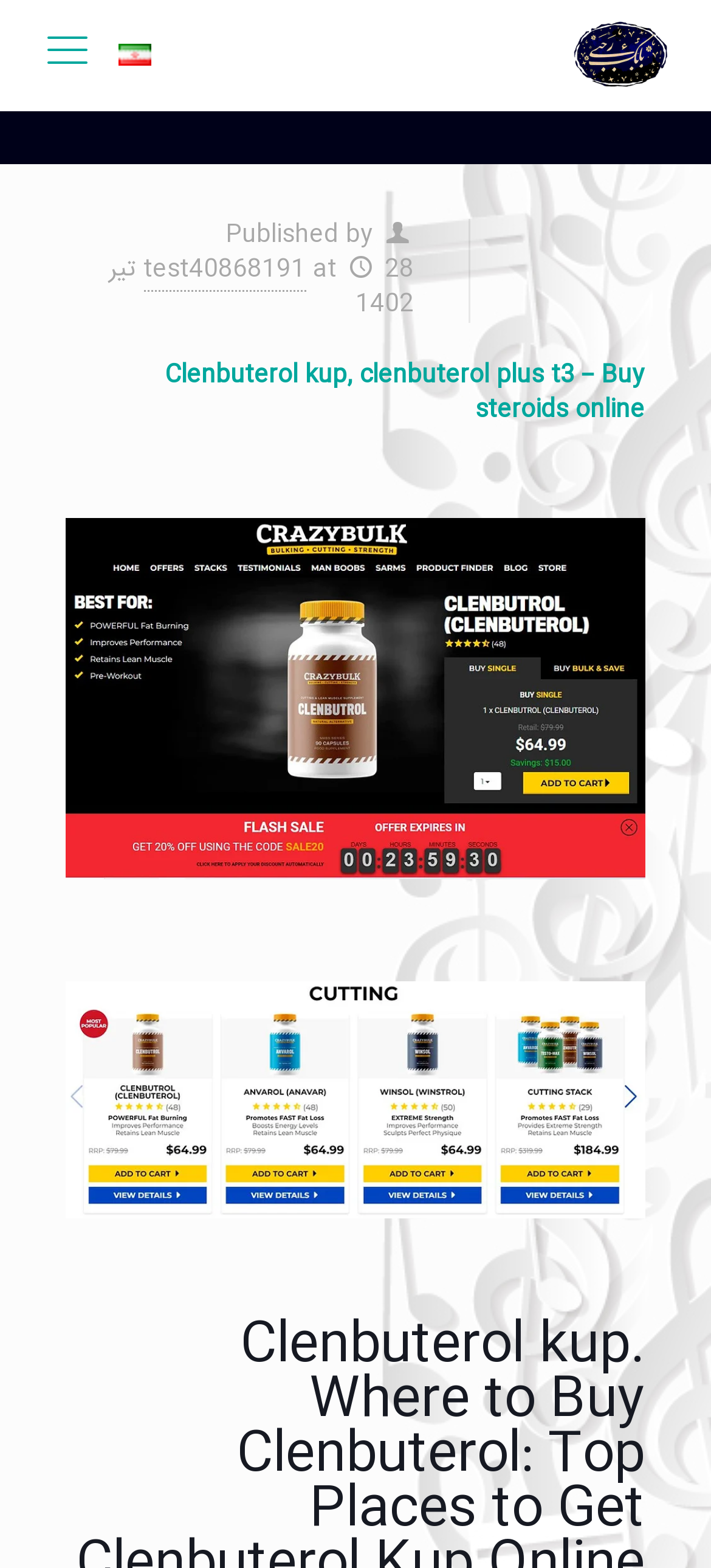Pinpoint the bounding box coordinates of the clickable area necessary to execute the following instruction: "click the logo". The coordinates should be given as four float numbers between 0 and 1, namely [left, top, right, bottom].

[0.787, 0.006, 0.962, 0.064]